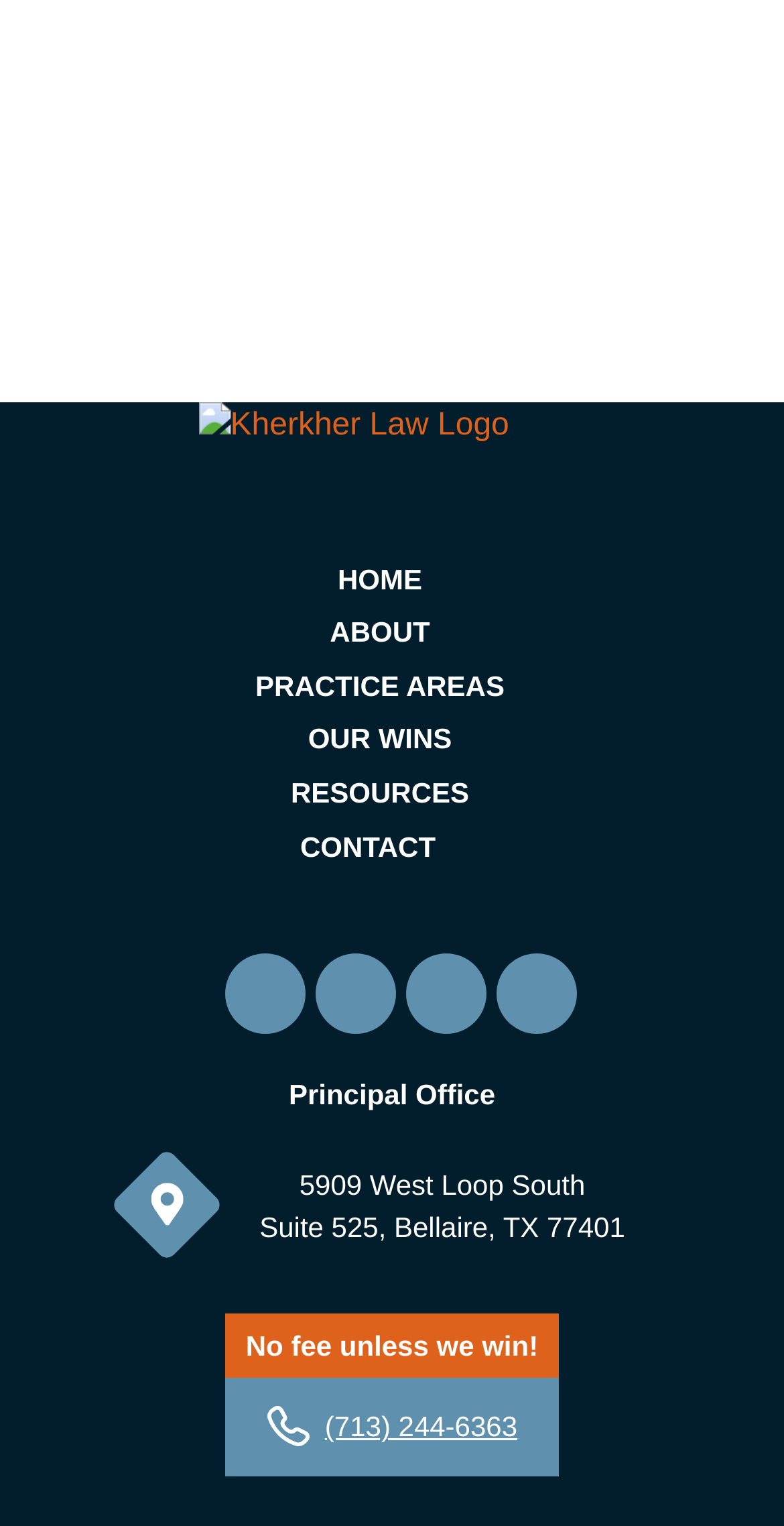Find and provide the bounding box coordinates for the UI element described with: "Our Wins".

[0.393, 0.474, 0.576, 0.495]